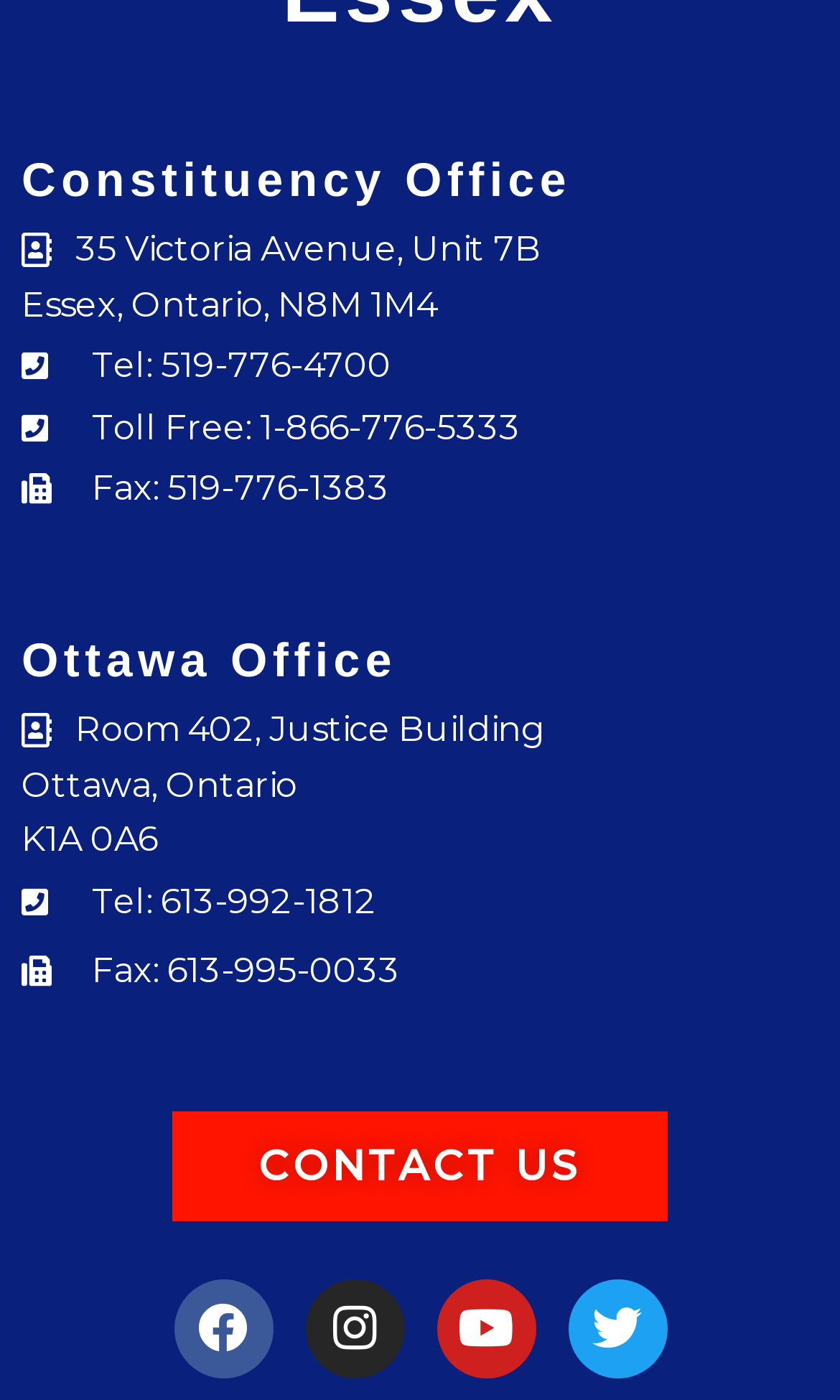What is the address of the Constituency Office?
Answer the question with a single word or phrase derived from the image.

35 Victoria Avenue, Unit 7B